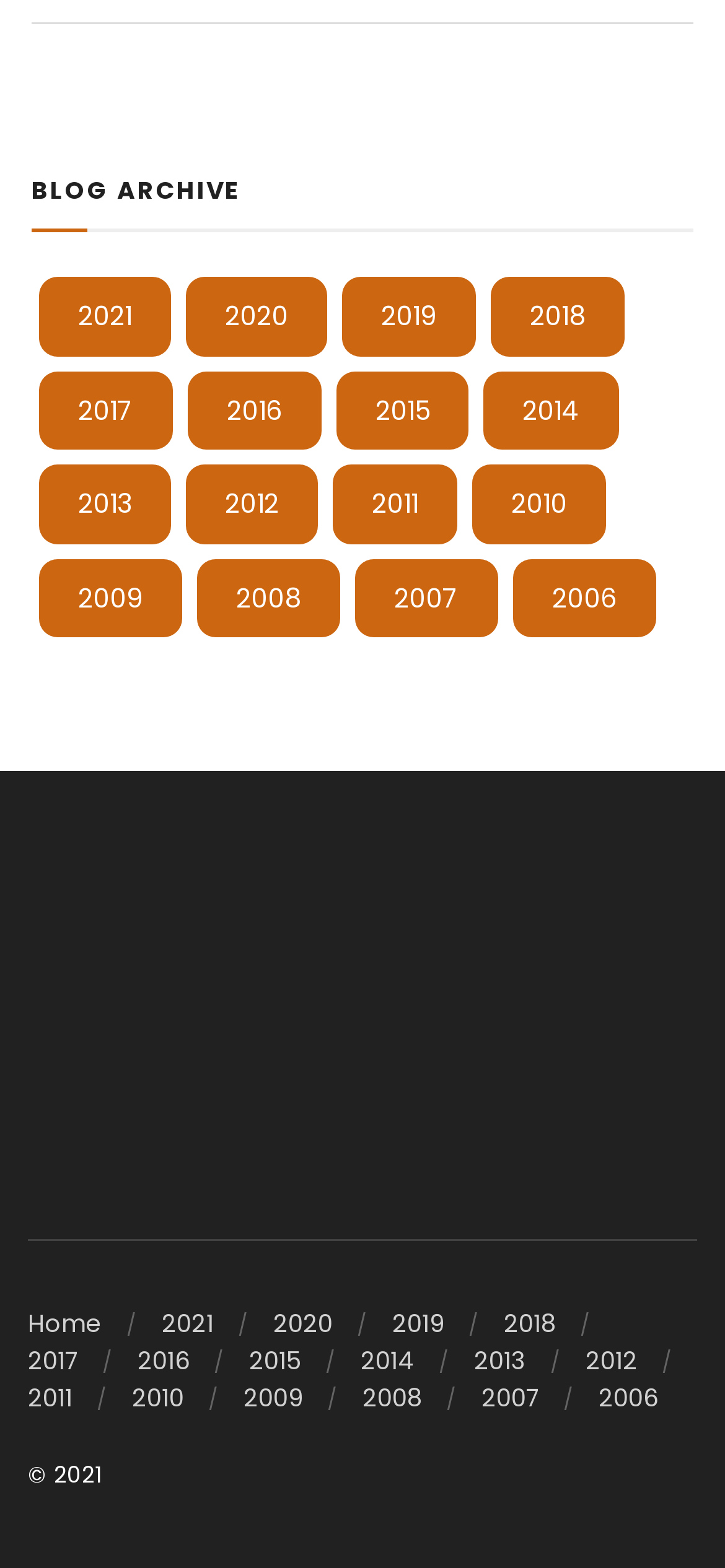Give the bounding box coordinates for this UI element: "2013". The coordinates should be four float numbers between 0 and 1, arranged as [left, top, right, bottom].

[0.654, 0.857, 0.726, 0.88]